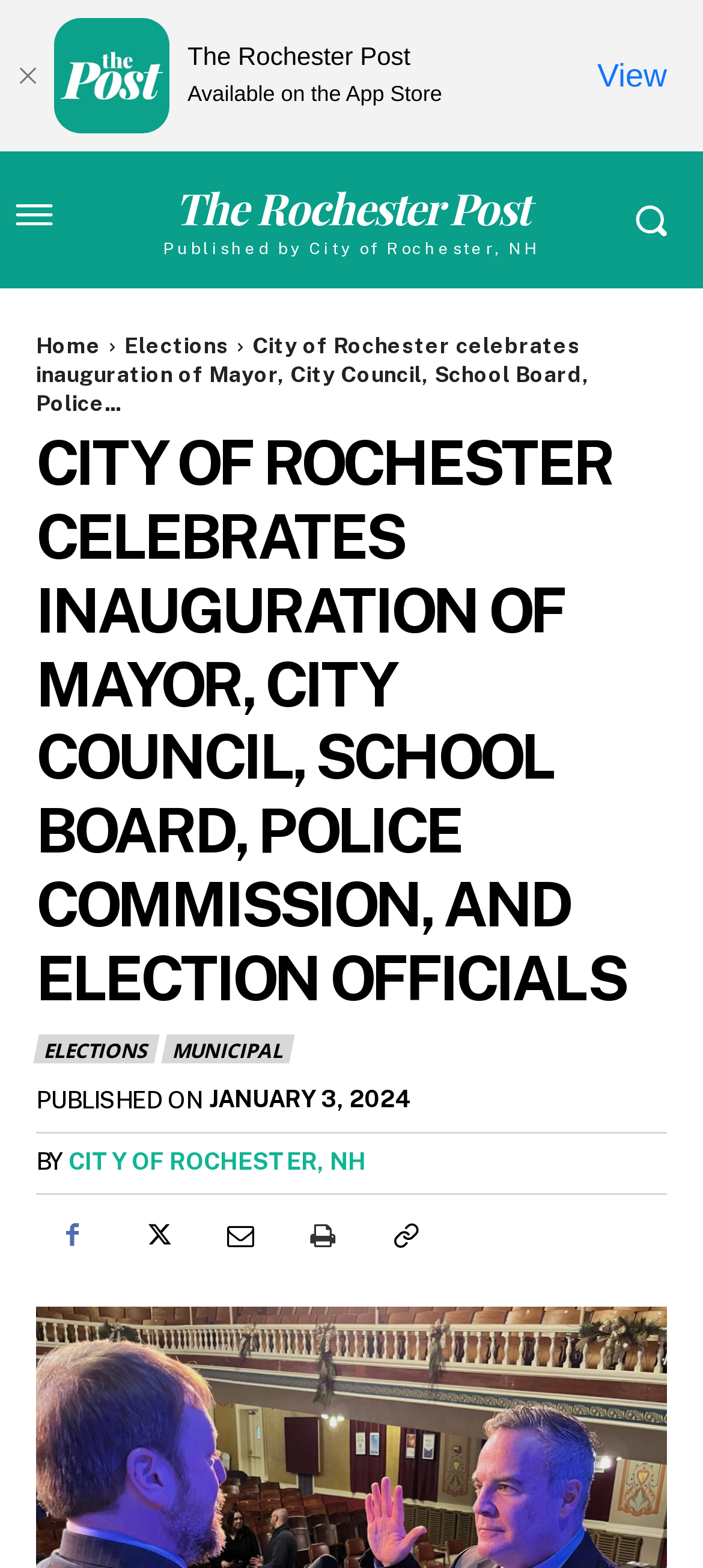What is the date of the inauguration ceremony?
Analyze the screenshot and provide a detailed answer to the question.

I found the answer by looking at the text below the main heading, where it says 'PUBLISHED ON' followed by the date 'JANUARY 3, 2024'.